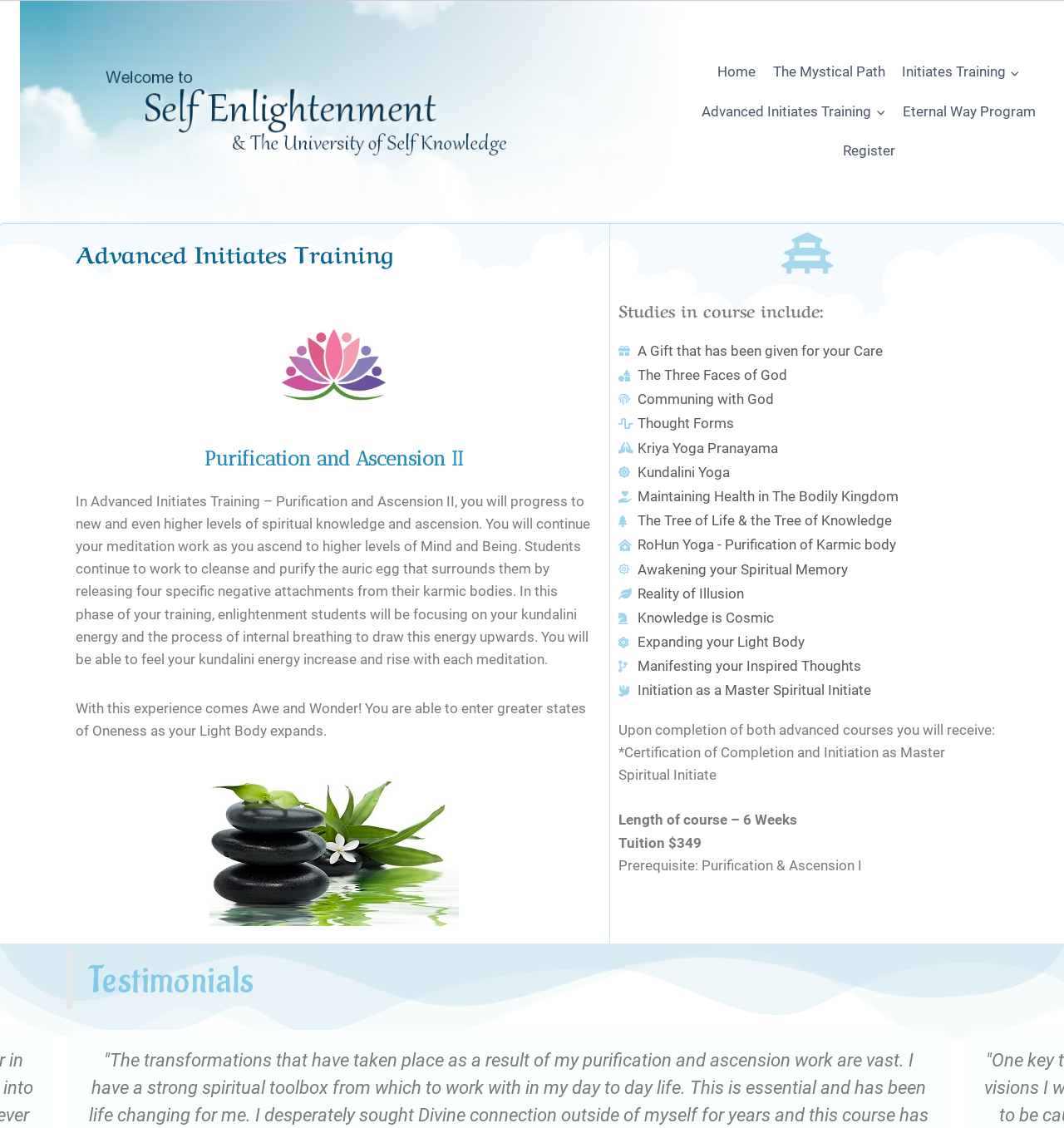What is the name of the training program?
Based on the image, answer the question with as much detail as possible.

I found the answer by looking at the heading 'Advanced Initiates Training' on the webpage, which is located at [0.071, 0.213, 0.556, 0.234] and has the text 'Advanced Initiates Training'.